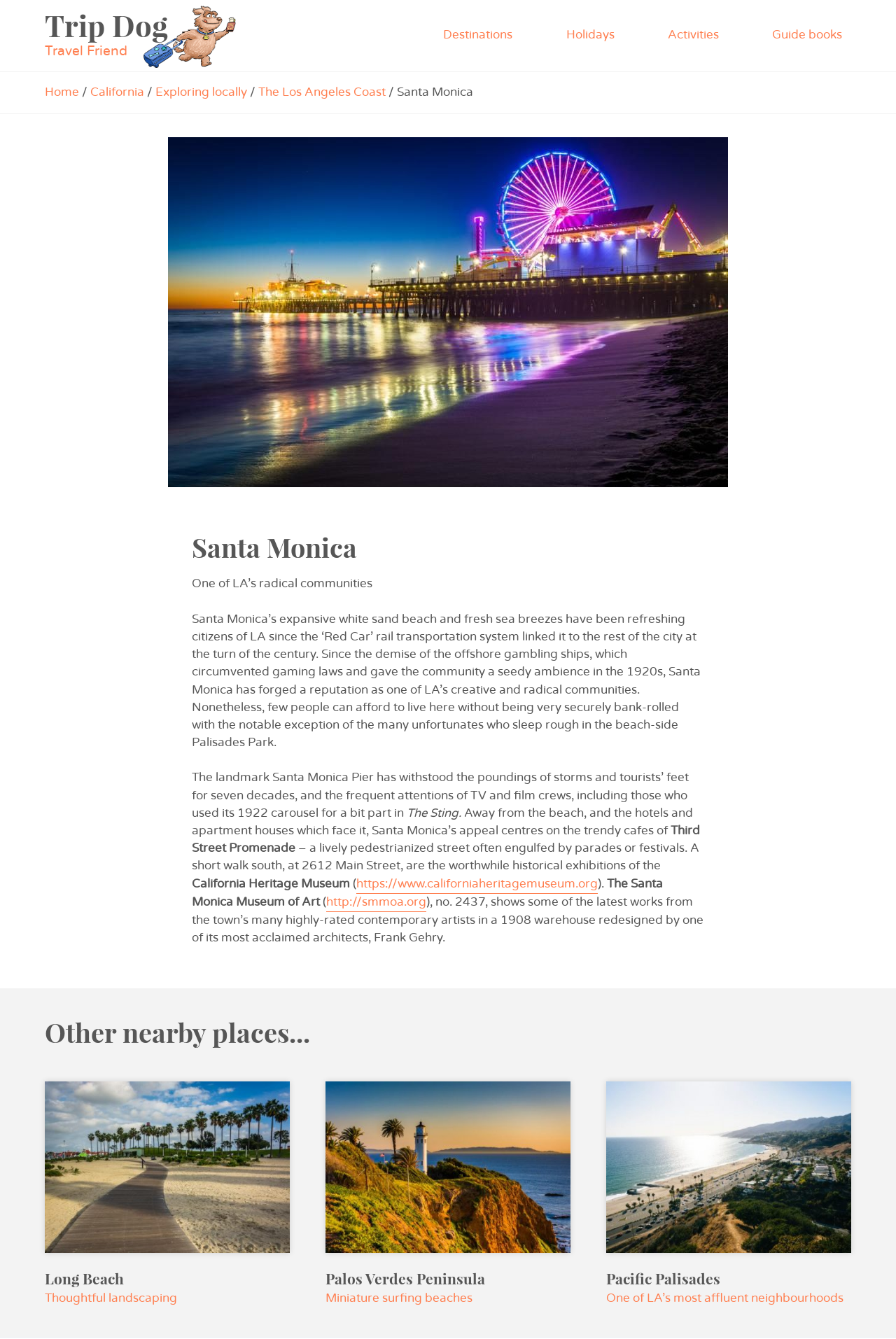Select the bounding box coordinates of the element I need to click to carry out the following instruction: "View the 'Long Beach' page".

[0.05, 0.947, 0.324, 0.963]